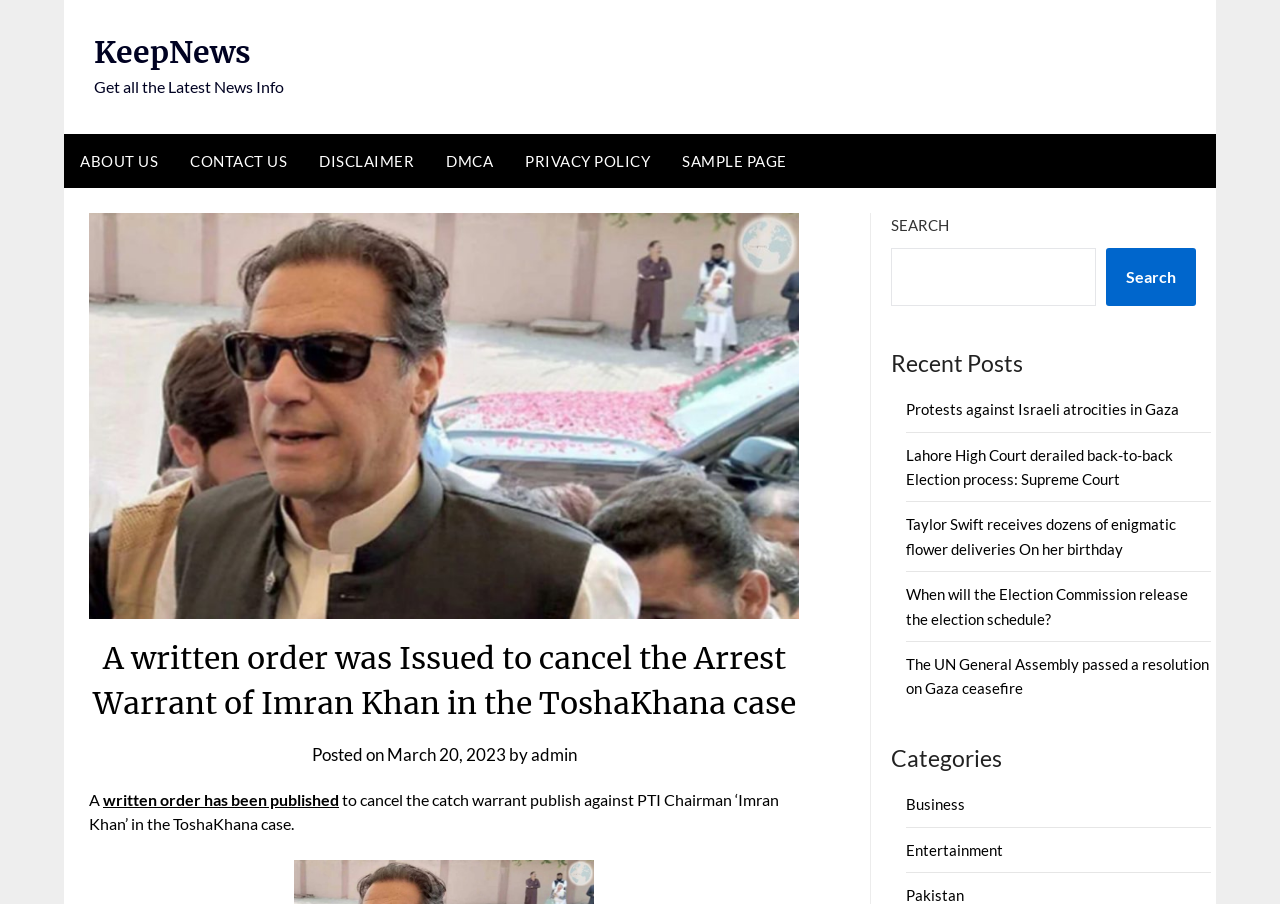Please identify the webpage's heading and generate its text content.

A written order was Issued to cancel the Arrest Warrant of Imran Khan in the ToshaKhana case